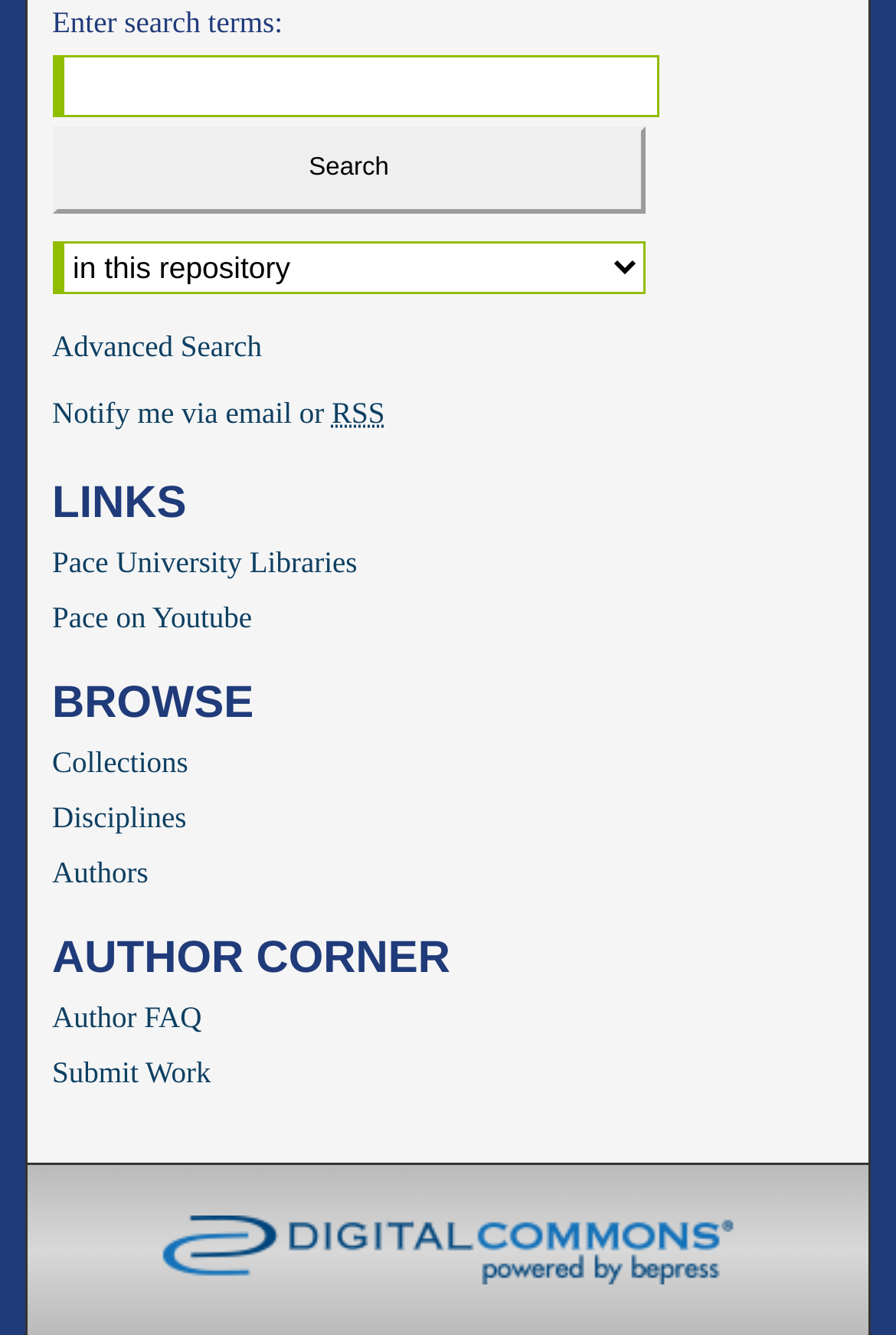What is the text on the top-left button?
Using the image, respond with a single word or phrase.

Search